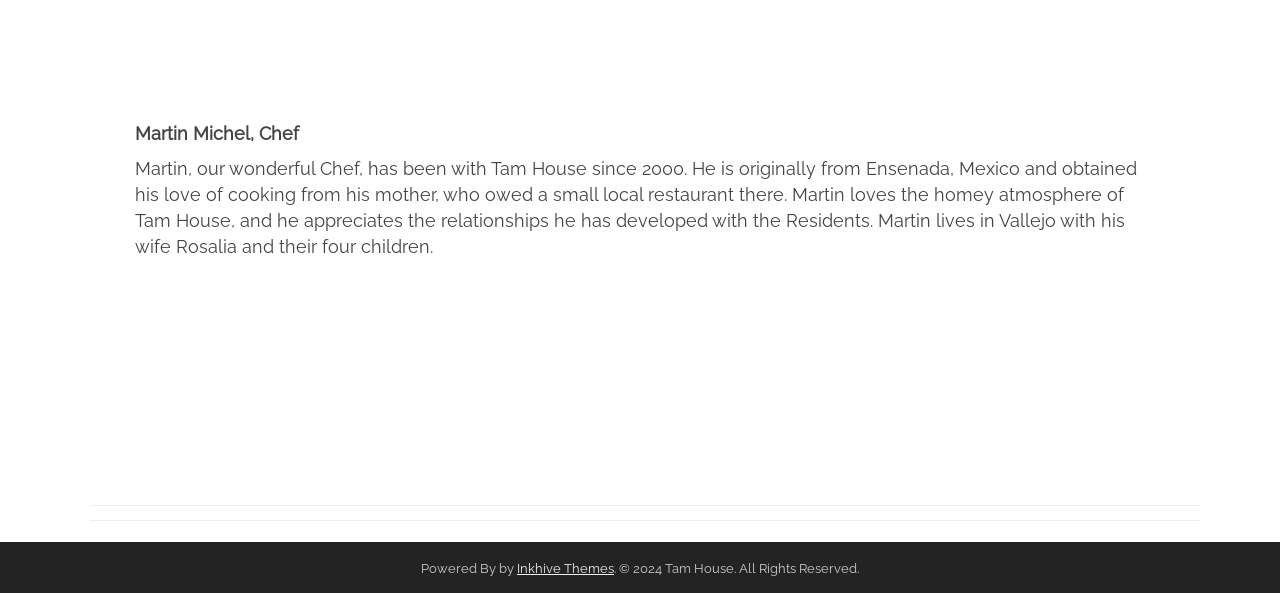Respond with a single word or phrase:
Who is the chef of Tam House?

Martin Michel